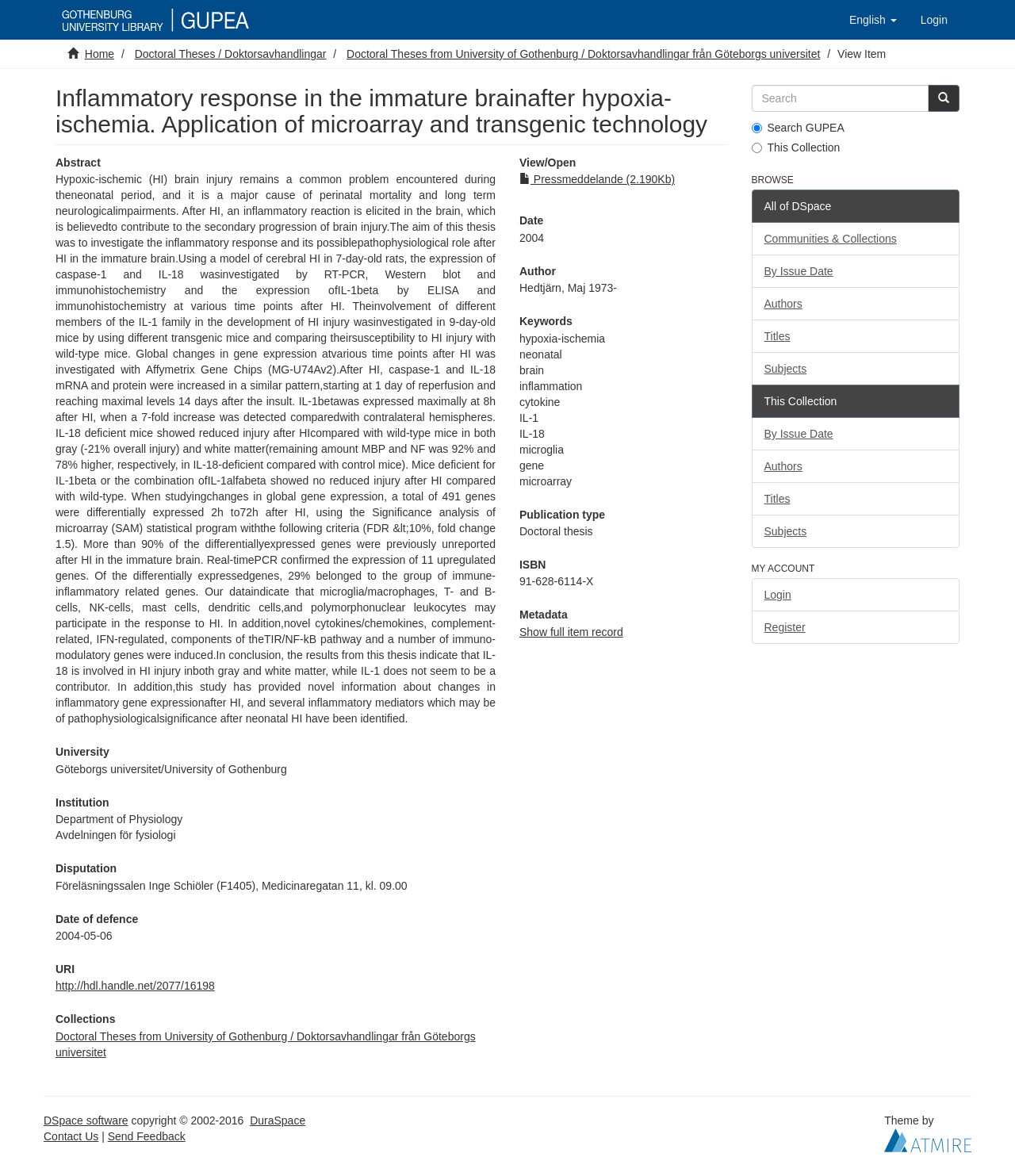Find the bounding box of the element with the following description: "All of DSpace". The coordinates must be four float numbers between 0 and 1, formatted as [left, top, right, bottom].

[0.74, 0.161, 0.945, 0.19]